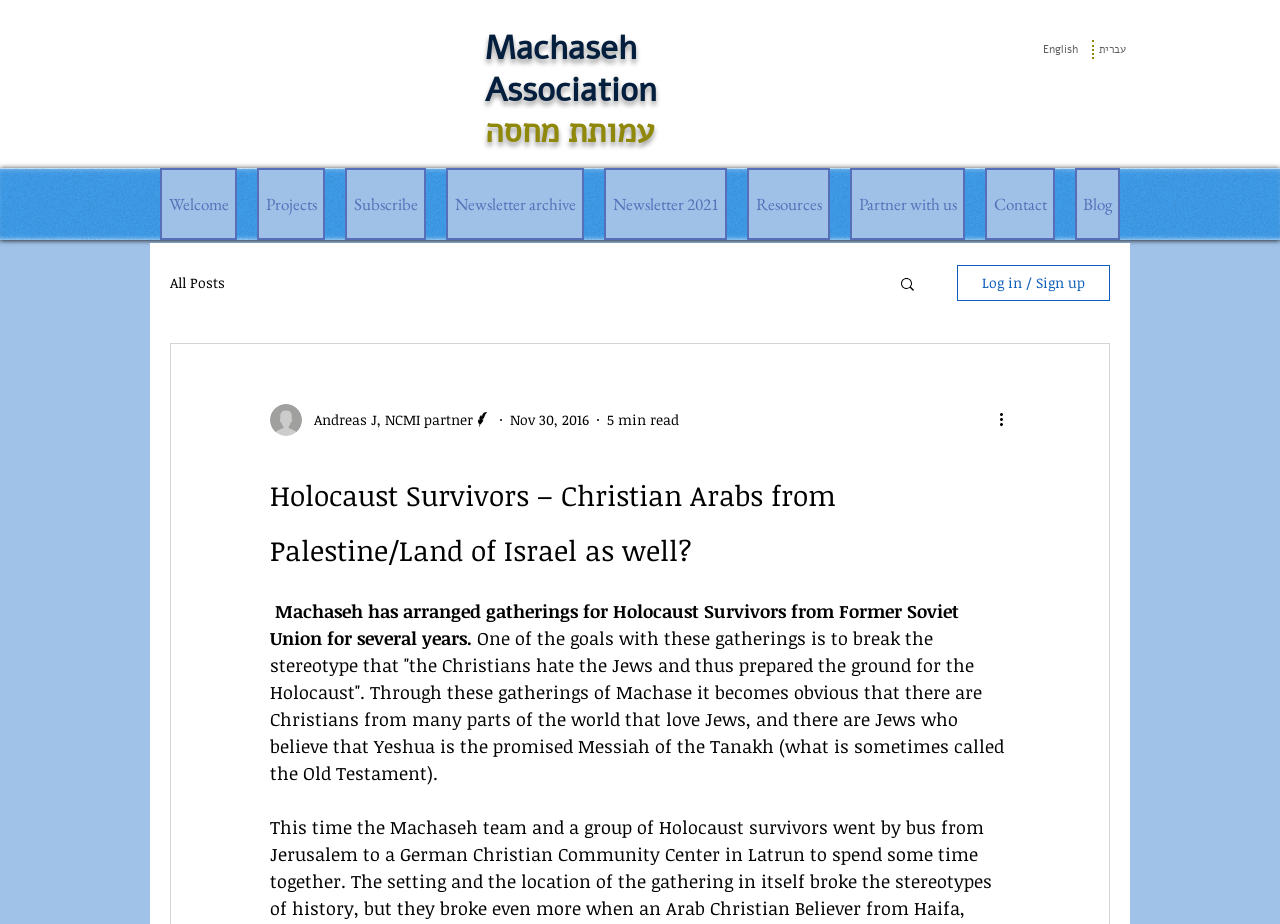Identify the bounding box coordinates of the element to click to follow this instruction: 'Read the blog post'. Ensure the coordinates are four float values between 0 and 1, provided as [left, top, right, bottom].

[0.211, 0.501, 0.789, 0.62]